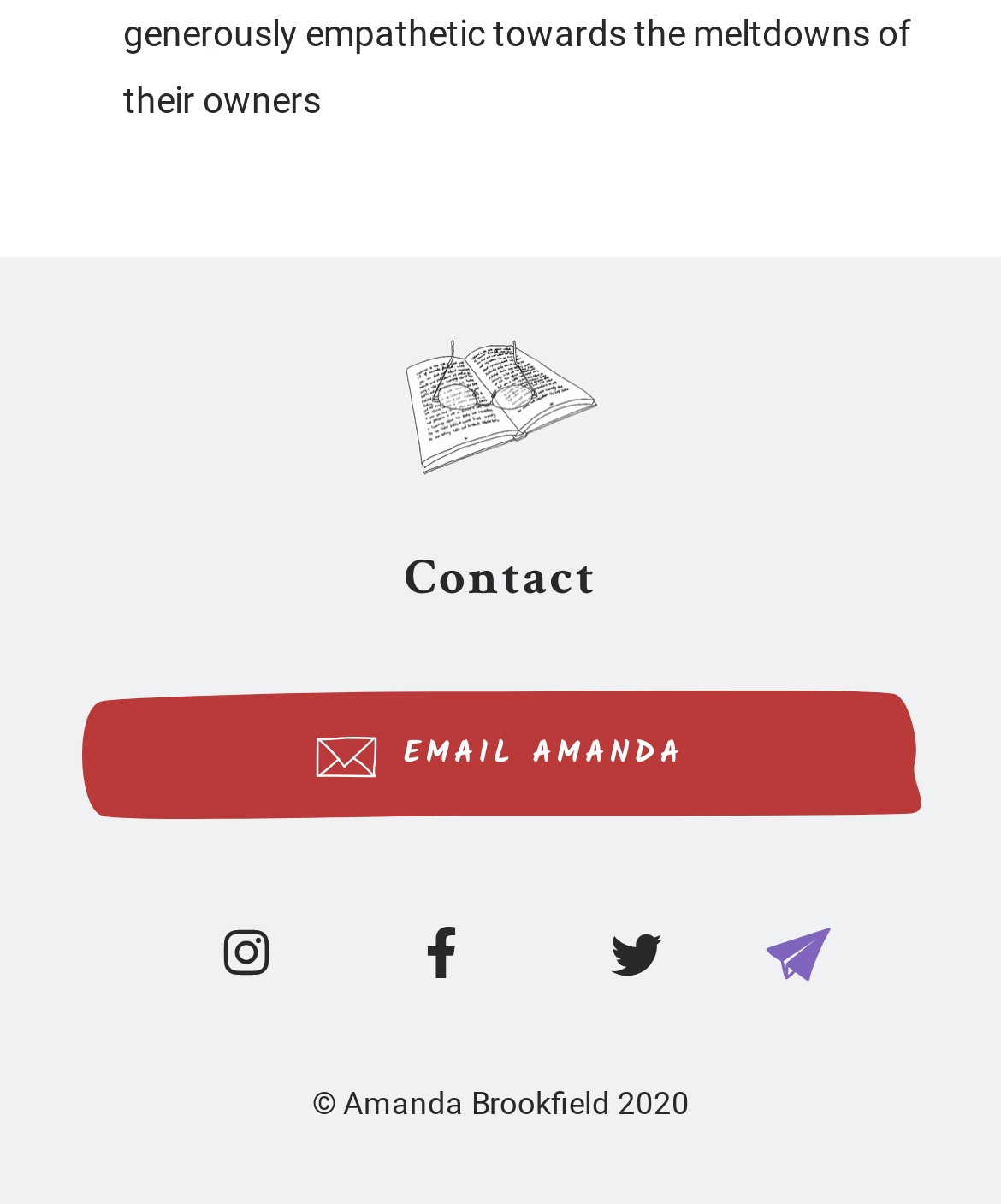Given the content of the image, can you provide a detailed answer to the question?
Is there a call-to-action button?

A call-to-action button is present on the webpage, which can be identified by the button element with an image inside, located below the social media links.